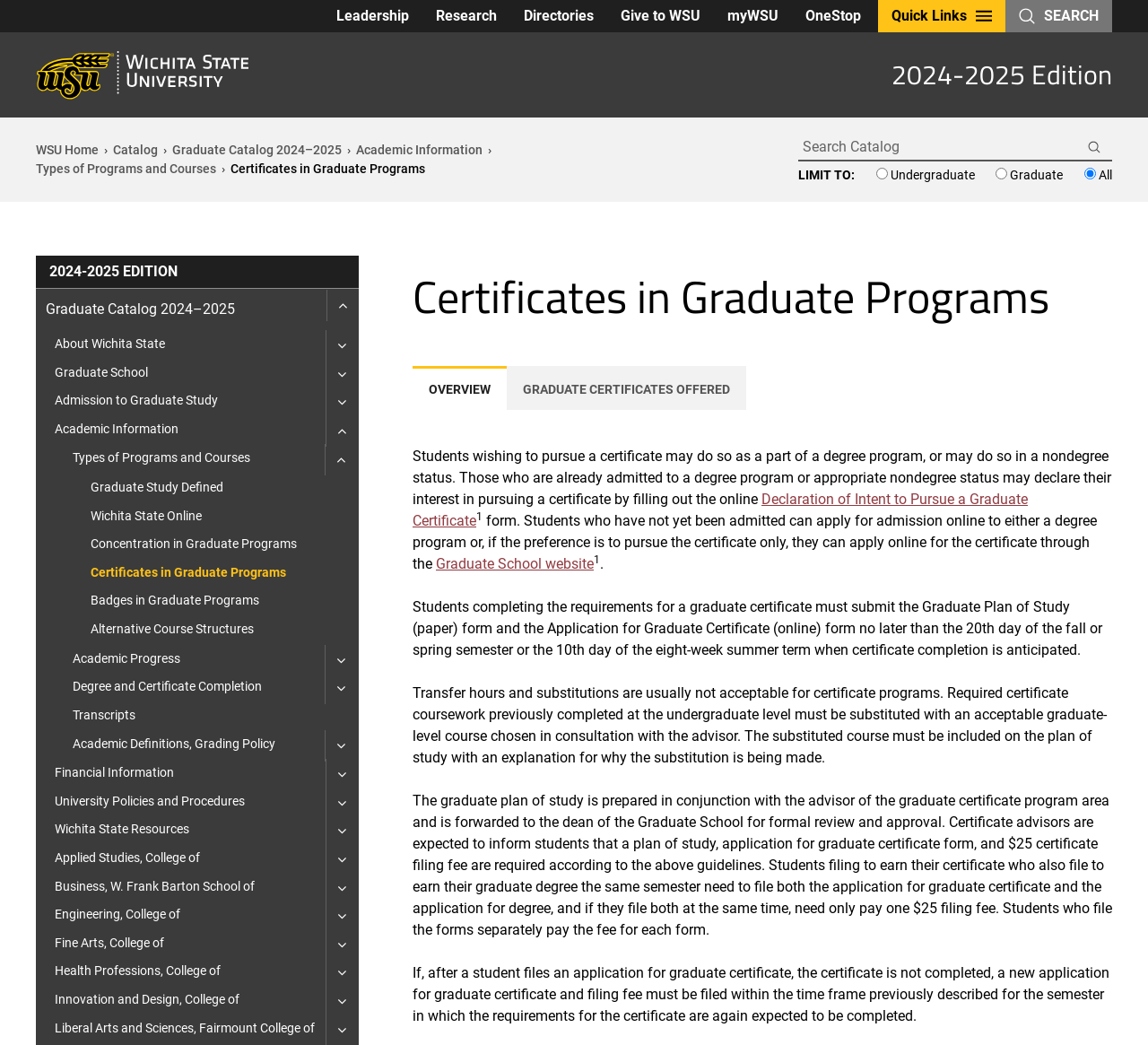What is the current section of the catalog?
Utilize the image to construct a detailed and well-explained answer.

The current section of the catalog can be found in the heading 'Certificates in Graduate Programs' at the top of the main content section, which is also the title of the current page.